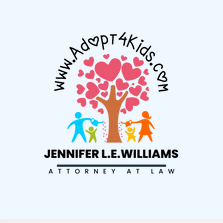Respond to the following question using a concise word or phrase: 
What is the website displayed in the logo?

www.Adopt4Kids.com